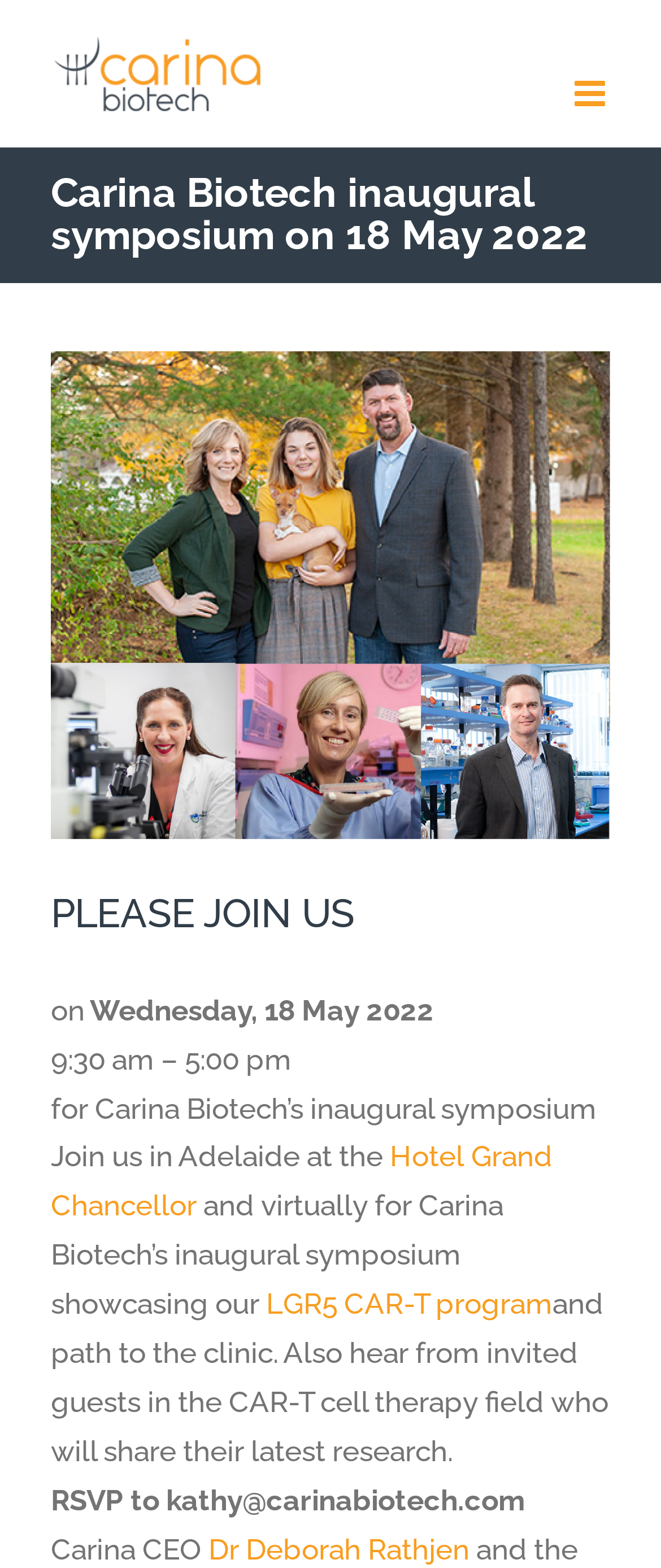Please respond in a single word or phrase: 
How can I RSVP to the symposium?

Email kathy@carinabiotech.com